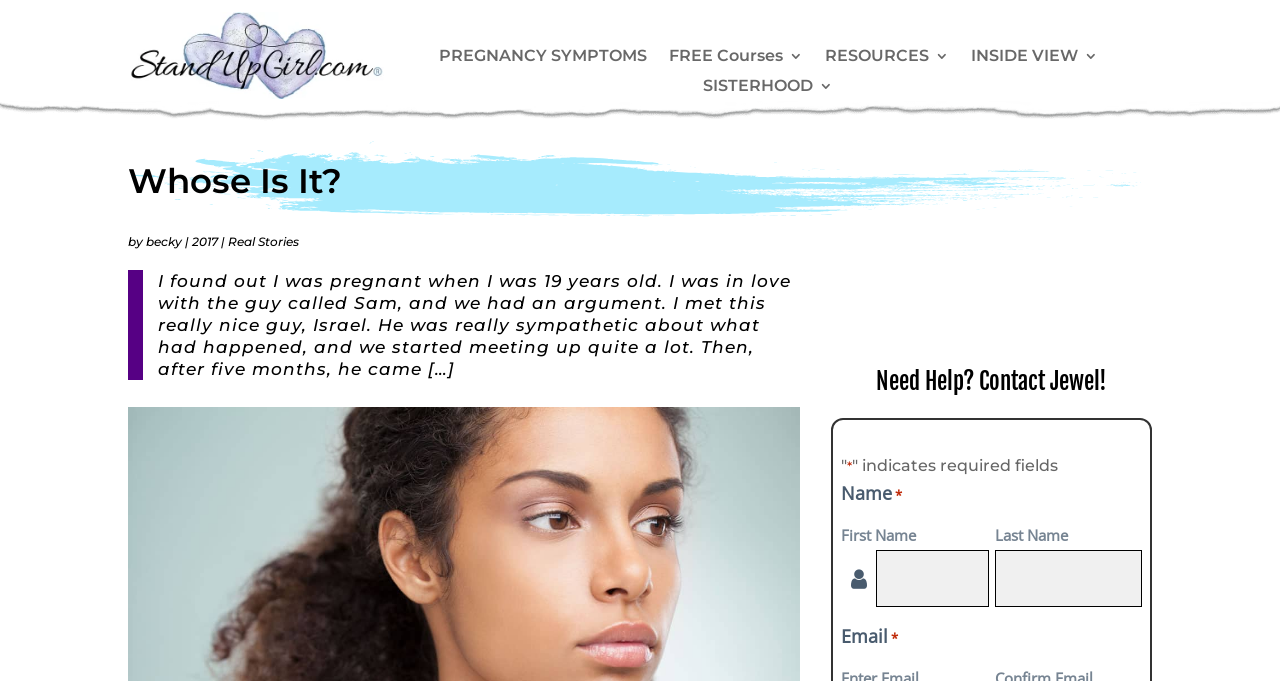What is the topic of the story?
Provide a thorough and detailed answer to the question.

The topic of the story can be inferred from the text, which mentions 'I found out I was pregnant when I was 19 years old' and other related details.